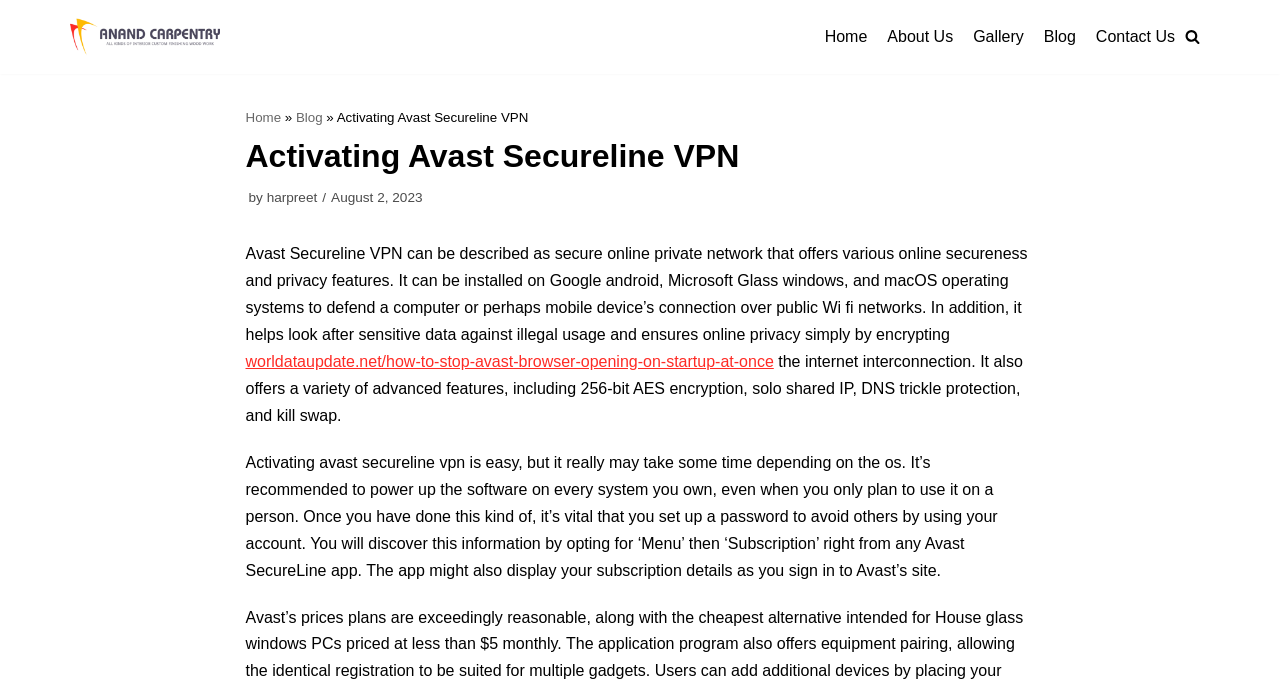Please identify the bounding box coordinates of the clickable region that I should interact with to perform the following instruction: "Check the 'Blog' section". The coordinates should be expressed as four float numbers between 0 and 1, i.e., [left, top, right, bottom].

[0.815, 0.035, 0.841, 0.072]